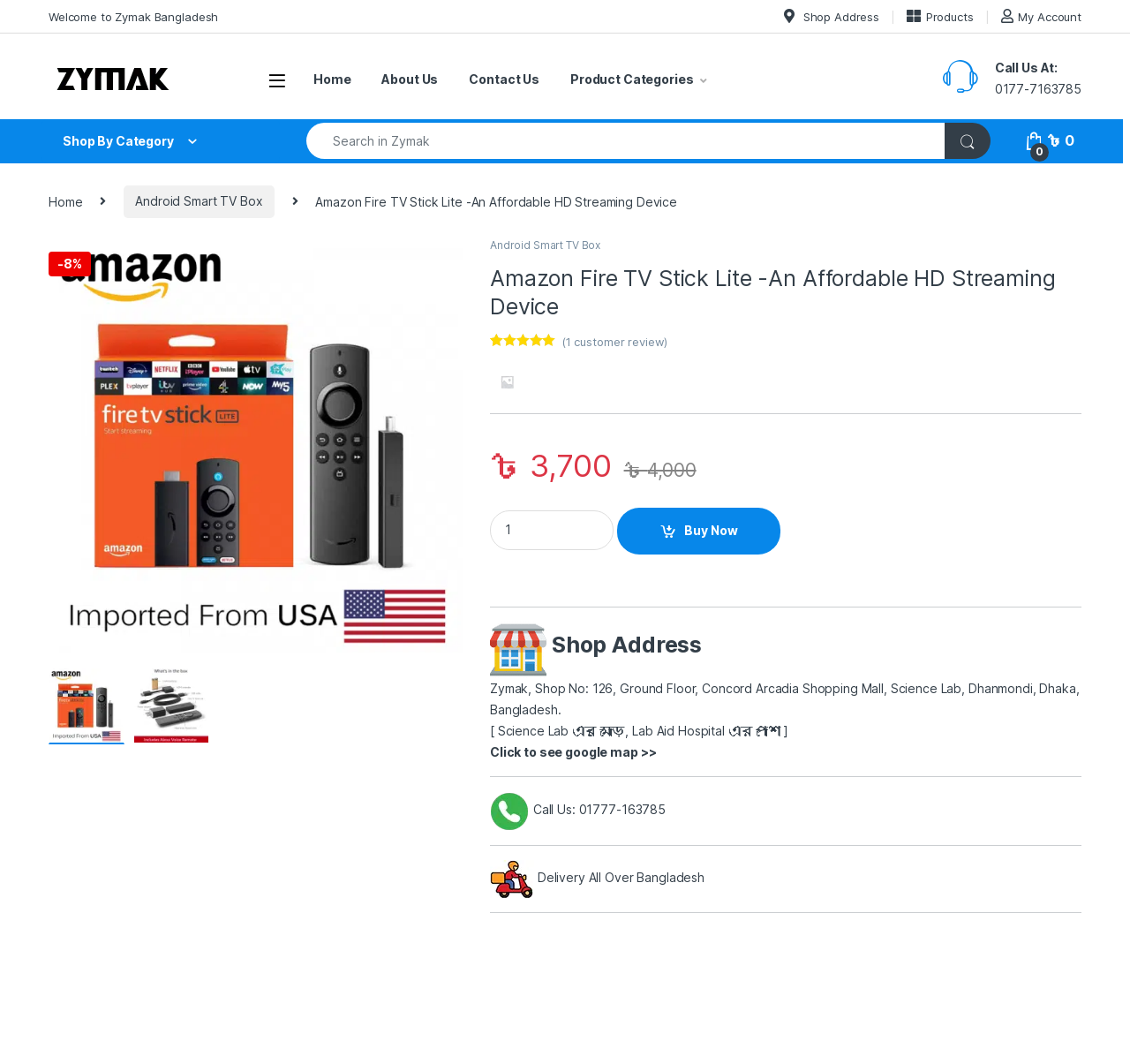What is the rating of the Amazon Fire TV Stick Lite?
Kindly offer a detailed explanation using the data available in the image.

I found the rating of the Amazon Fire TV Stick Lite by looking at the product information section, where it shows a rating of '5.00 out of 5' with a customer review.